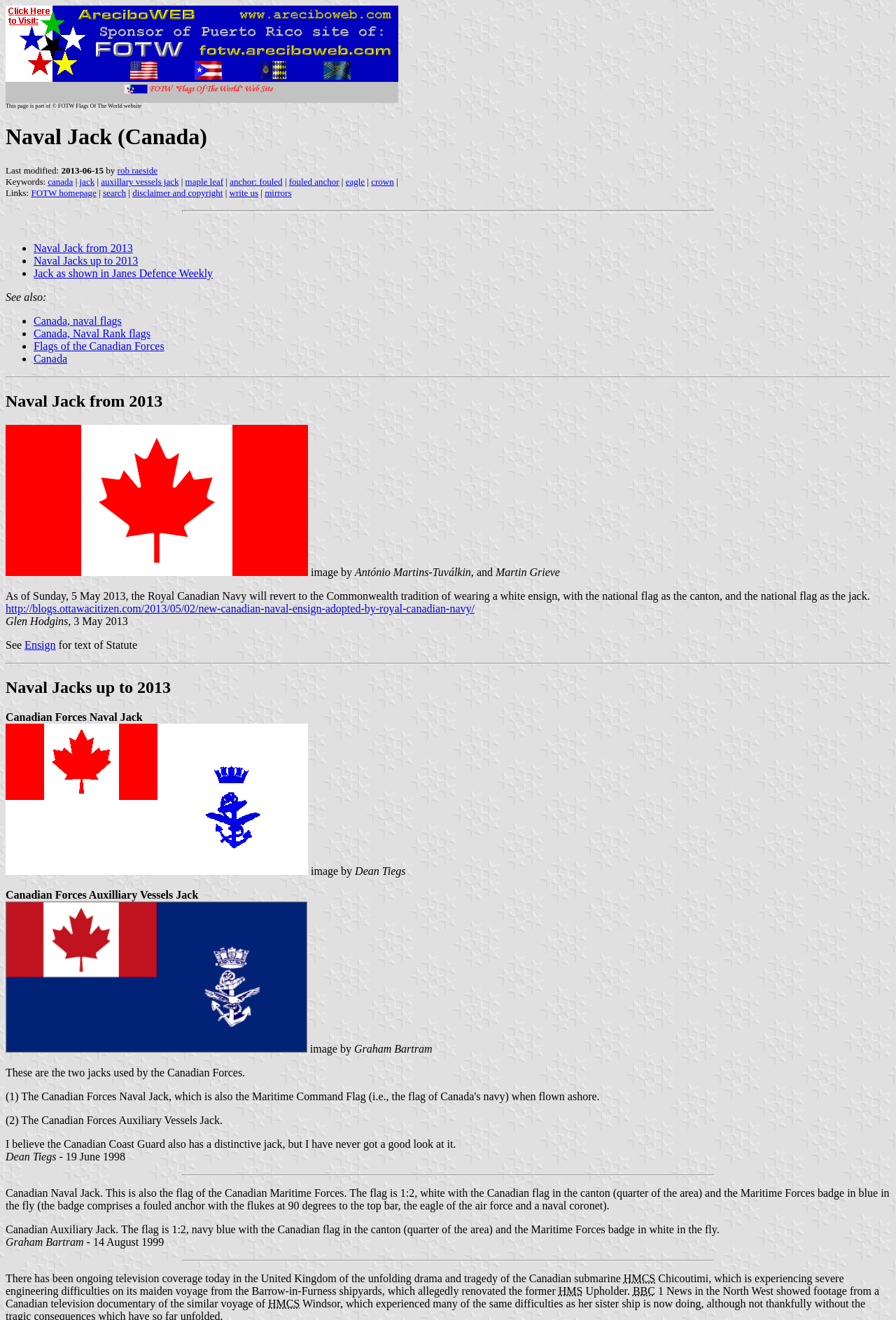Locate the bounding box coordinates of the element to click to perform the following action: 'Read about Naval Jacks up to 2013'. The coordinates should be given as four float values between 0 and 1, in the form of [left, top, right, bottom].

[0.006, 0.514, 0.994, 0.528]